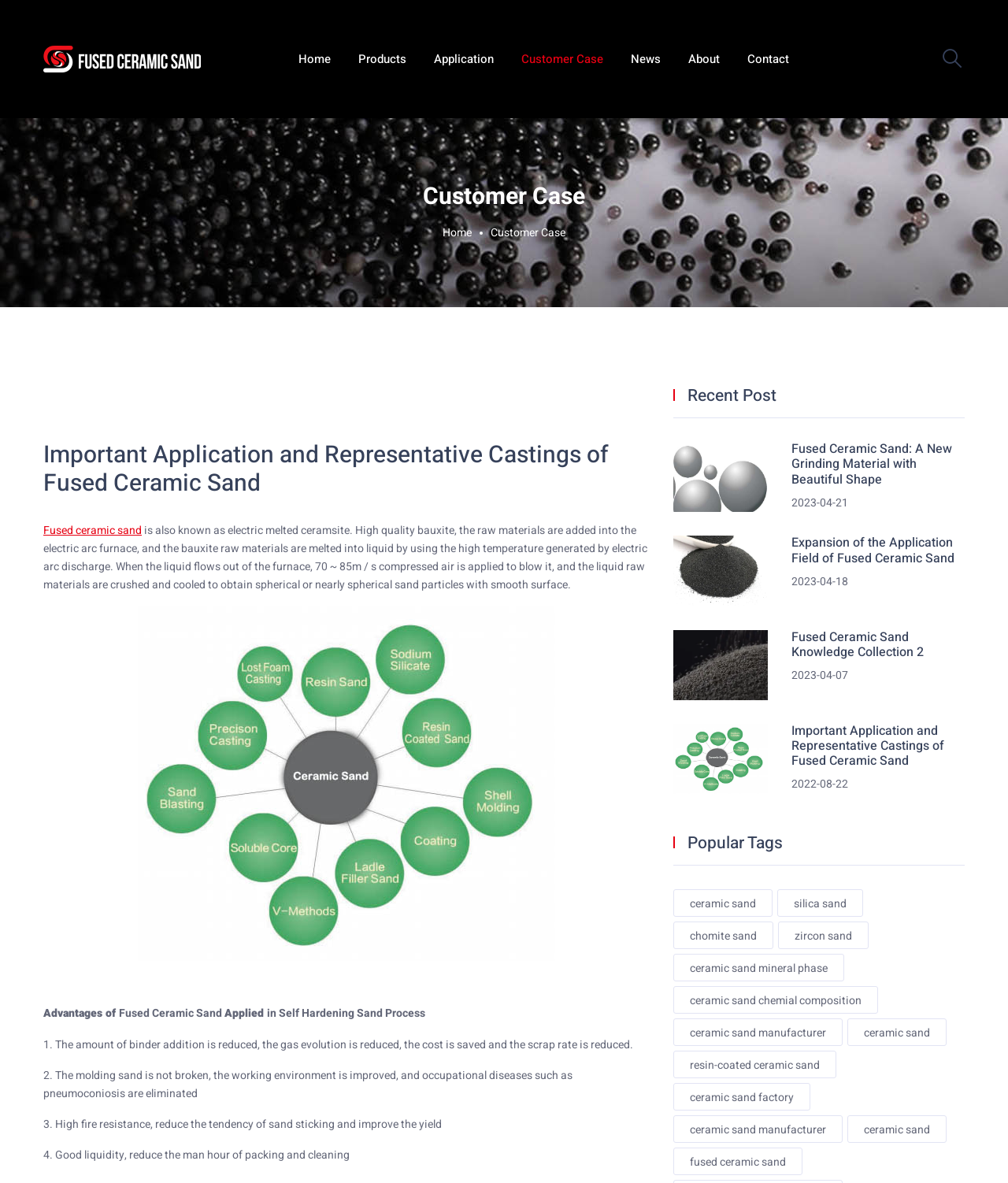Answer the following query concisely with a single word or phrase:
What is the advantage of using fused ceramic sand in self hardening sand process?

reduced binder addition